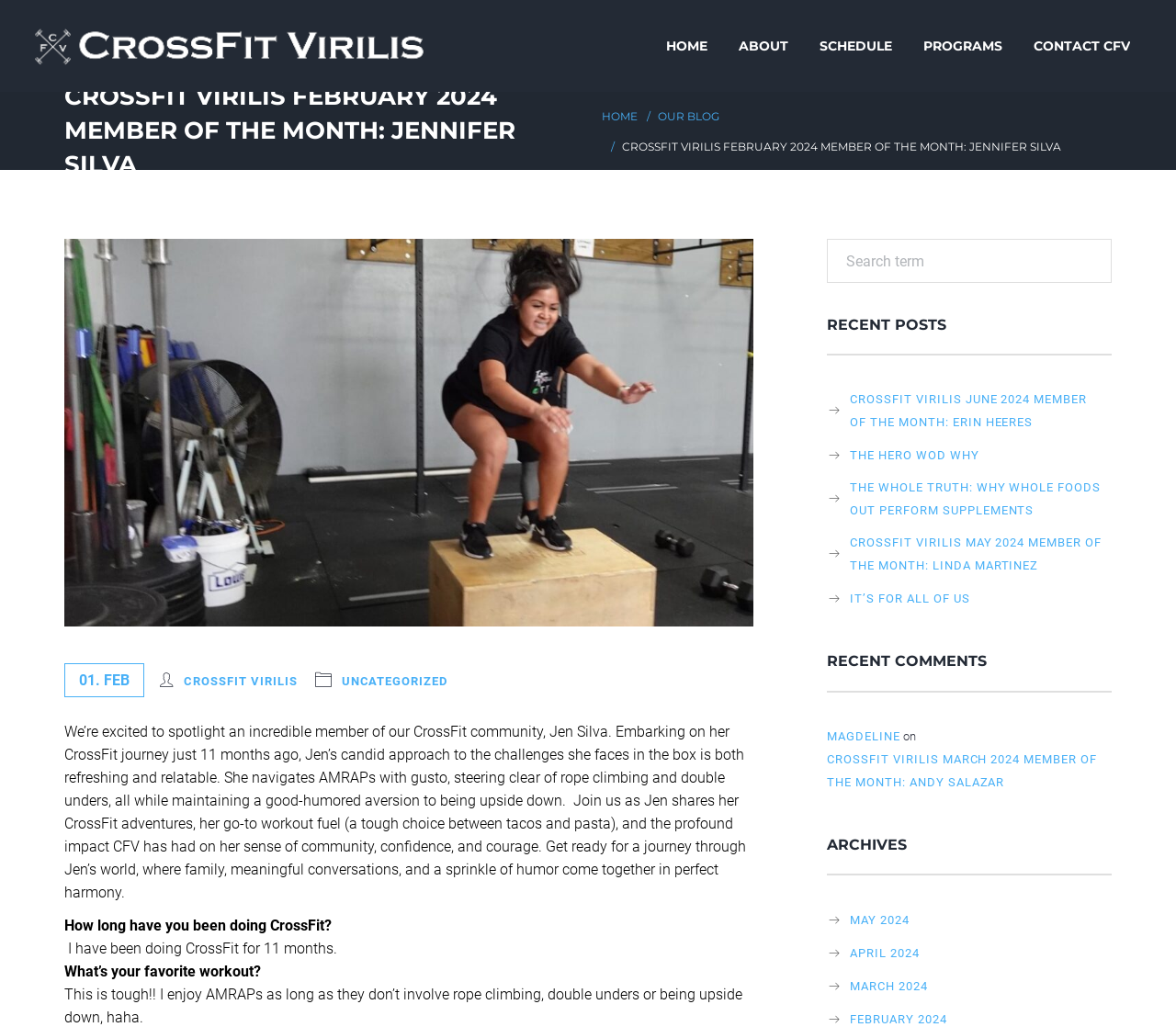Locate the heading on the webpage and return its text.

CROSSFIT VIRILIS FEBRUARY 2024 MEMBER OF THE MONTH: JENNIFER SILVA